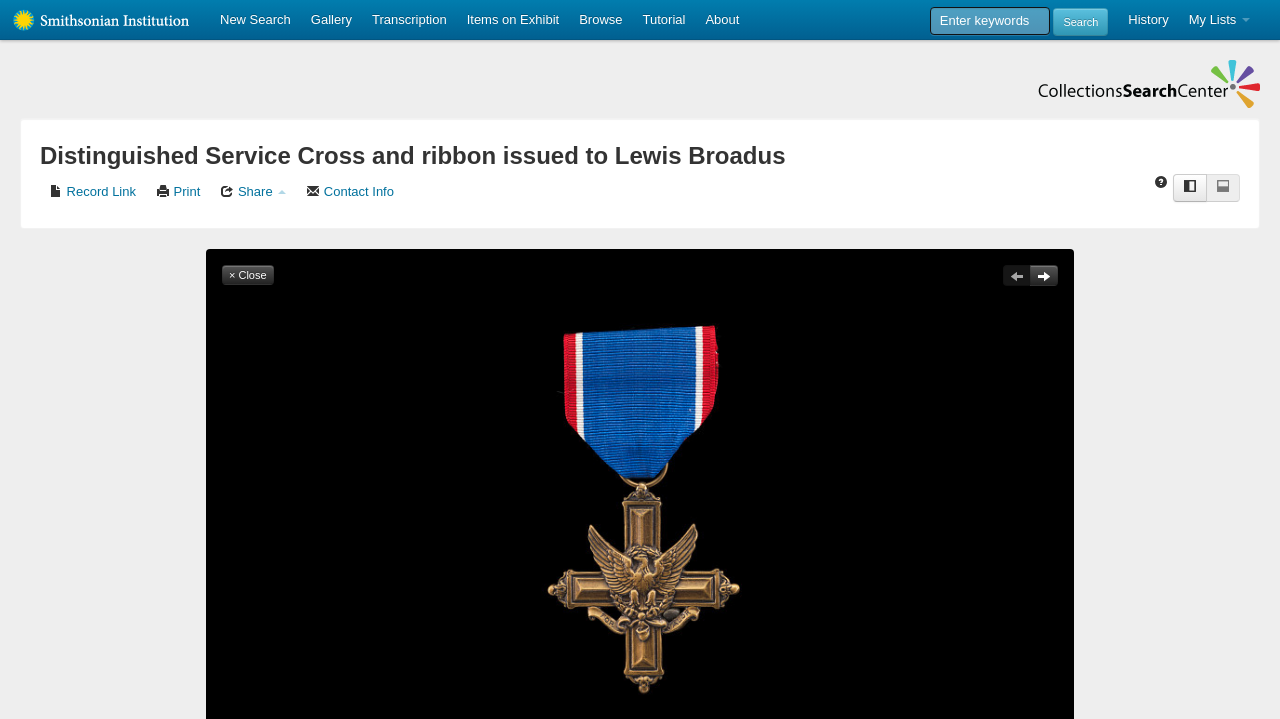What is the name of the institution on the webpage?
Using the details from the image, give an elaborate explanation to answer the question.

I found the answer by looking at the top-left corner of the webpage, where there is a link with the text 'Smithsonian Institution' and an accompanying image with the same name.